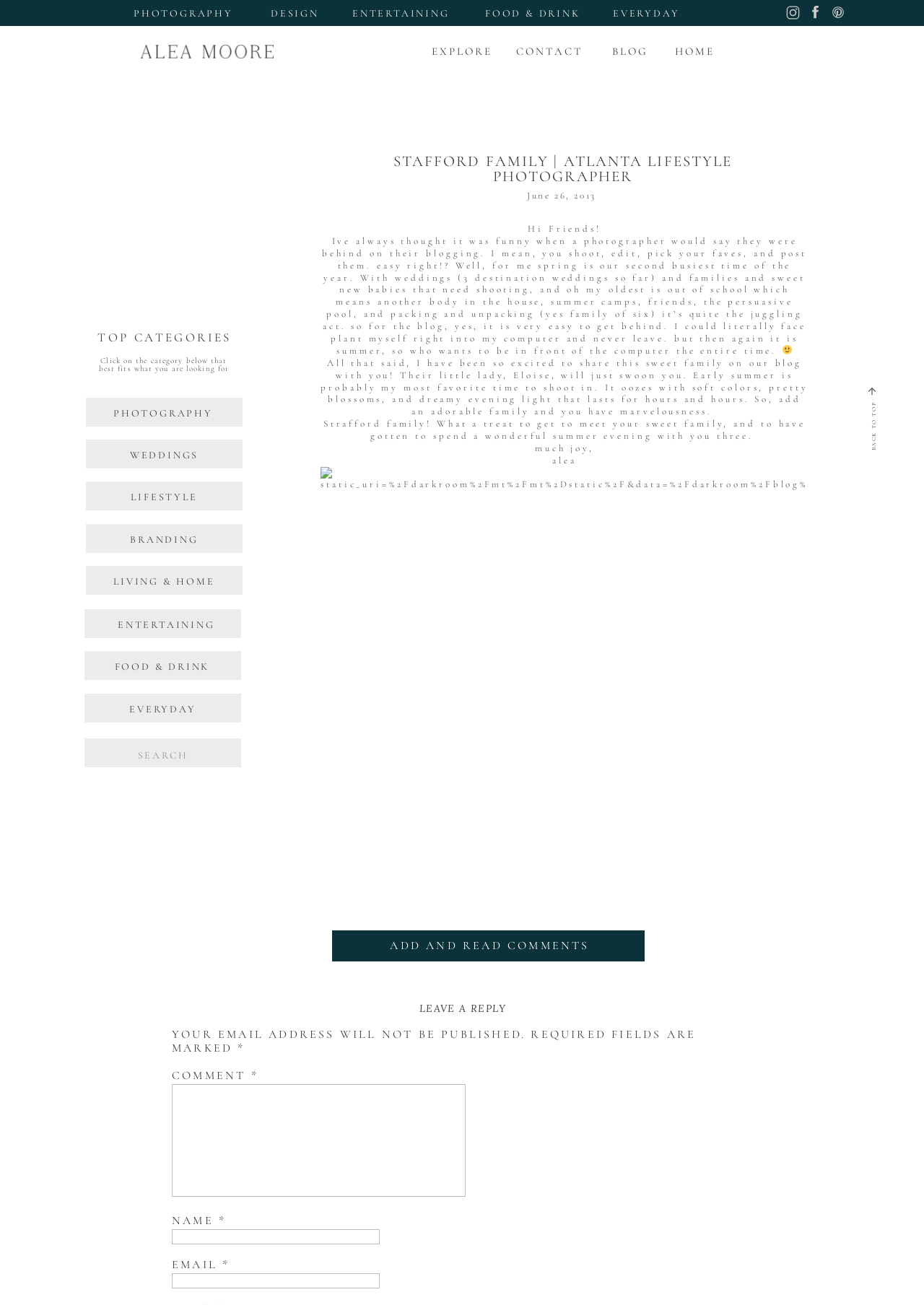Determine the bounding box coordinates of the clickable element to achieve the following action: 'Click on the 'CONTACT' link'. Provide the coordinates as four float values between 0 and 1, formatted as [left, top, right, bottom].

[0.559, 0.034, 0.631, 0.044]